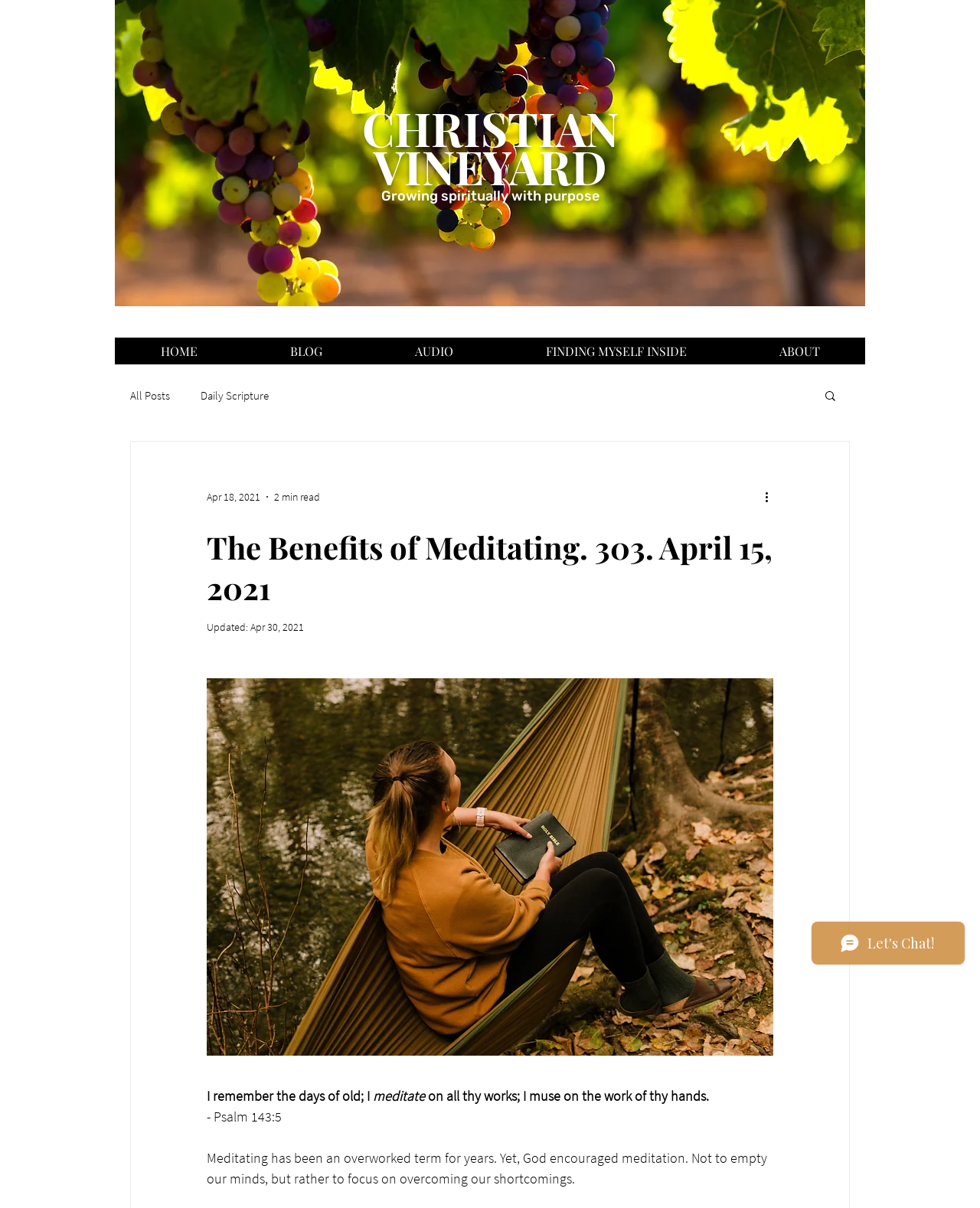Locate the bounding box of the UI element defined by this description: "FINDING MYSELF INSIDE". The coordinates should be given as four float numbers between 0 and 1, formatted as [left, top, right, bottom].

[0.509, 0.279, 0.748, 0.302]